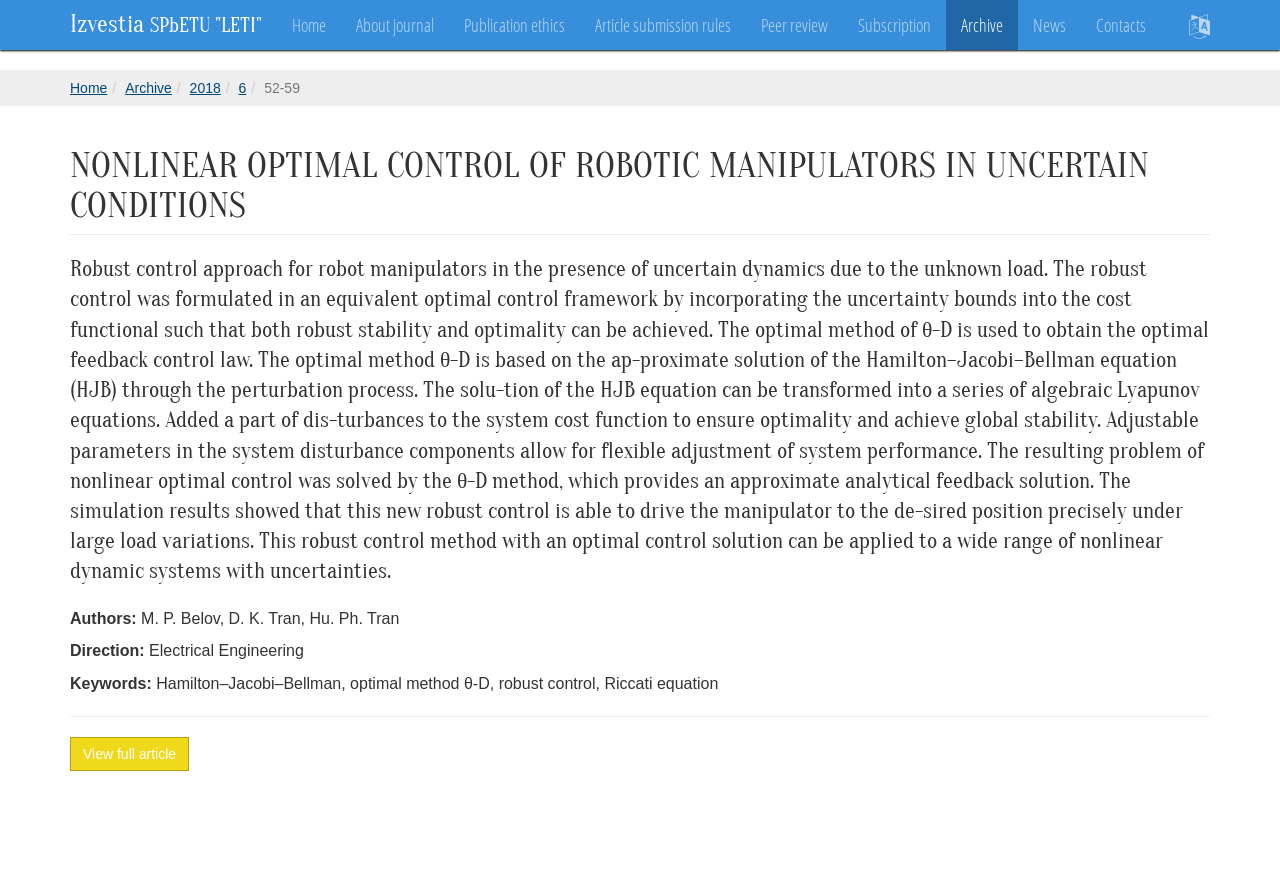Please determine the bounding box coordinates for the element that should be clicked to follow these instructions: "Go to Contacts".

[0.845, 0.0, 0.907, 0.057]